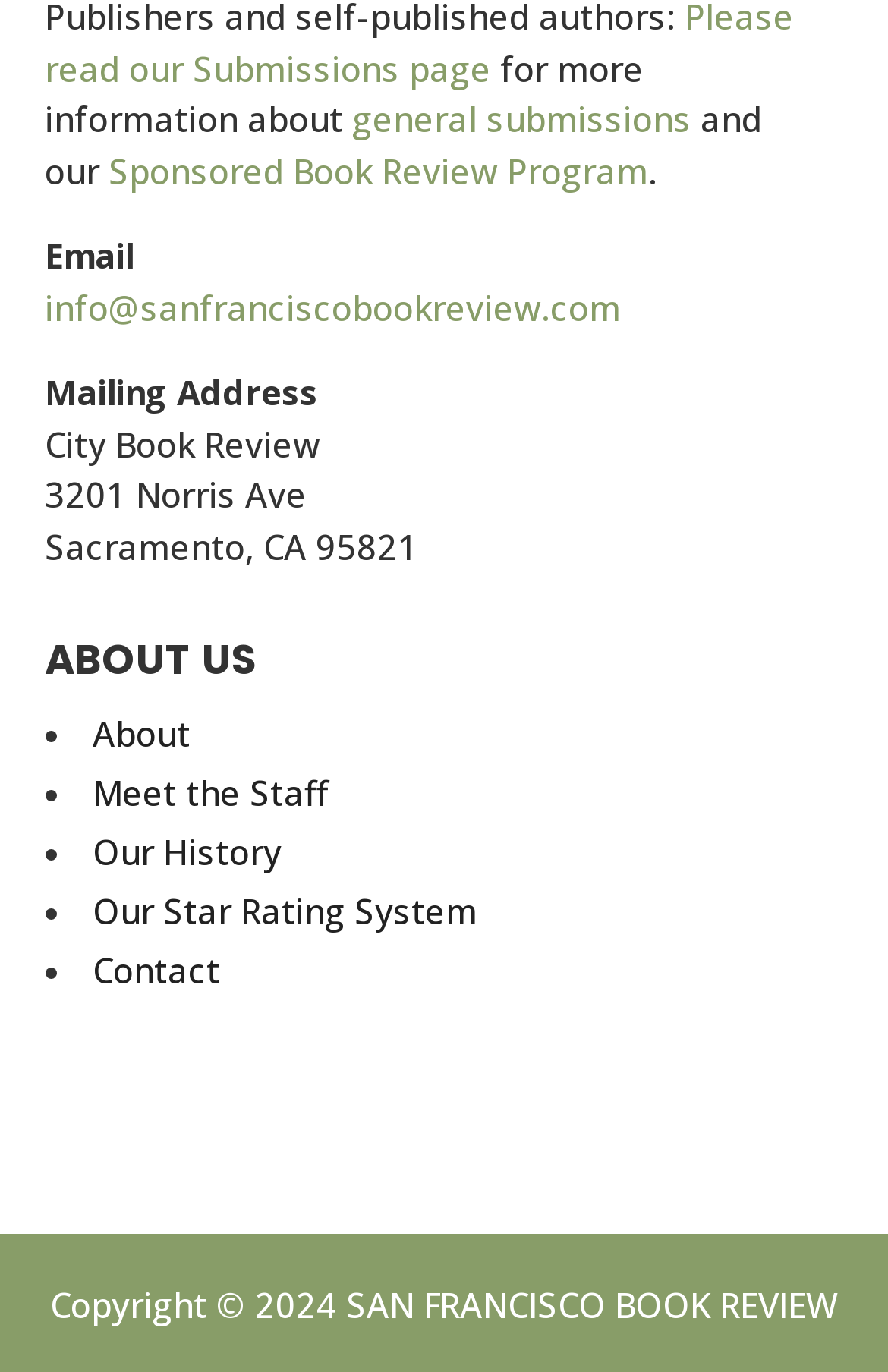Pinpoint the bounding box coordinates of the area that must be clicked to complete this instruction: "visit Sponsored Book Review Program".

[0.122, 0.108, 0.729, 0.141]